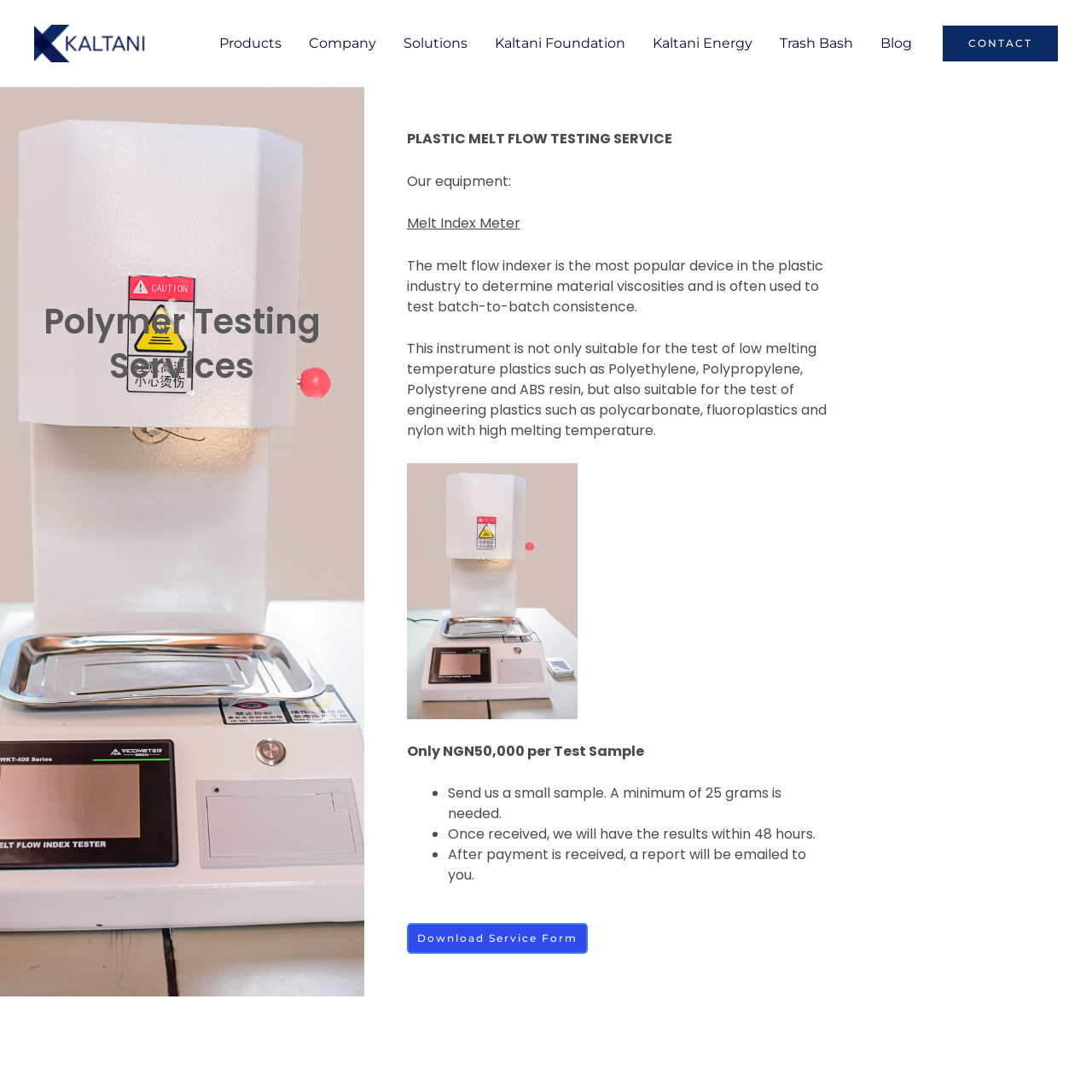Determine the bounding box for the UI element described here: "Kaltani Energy".

[0.585, 0.012, 0.702, 0.067]